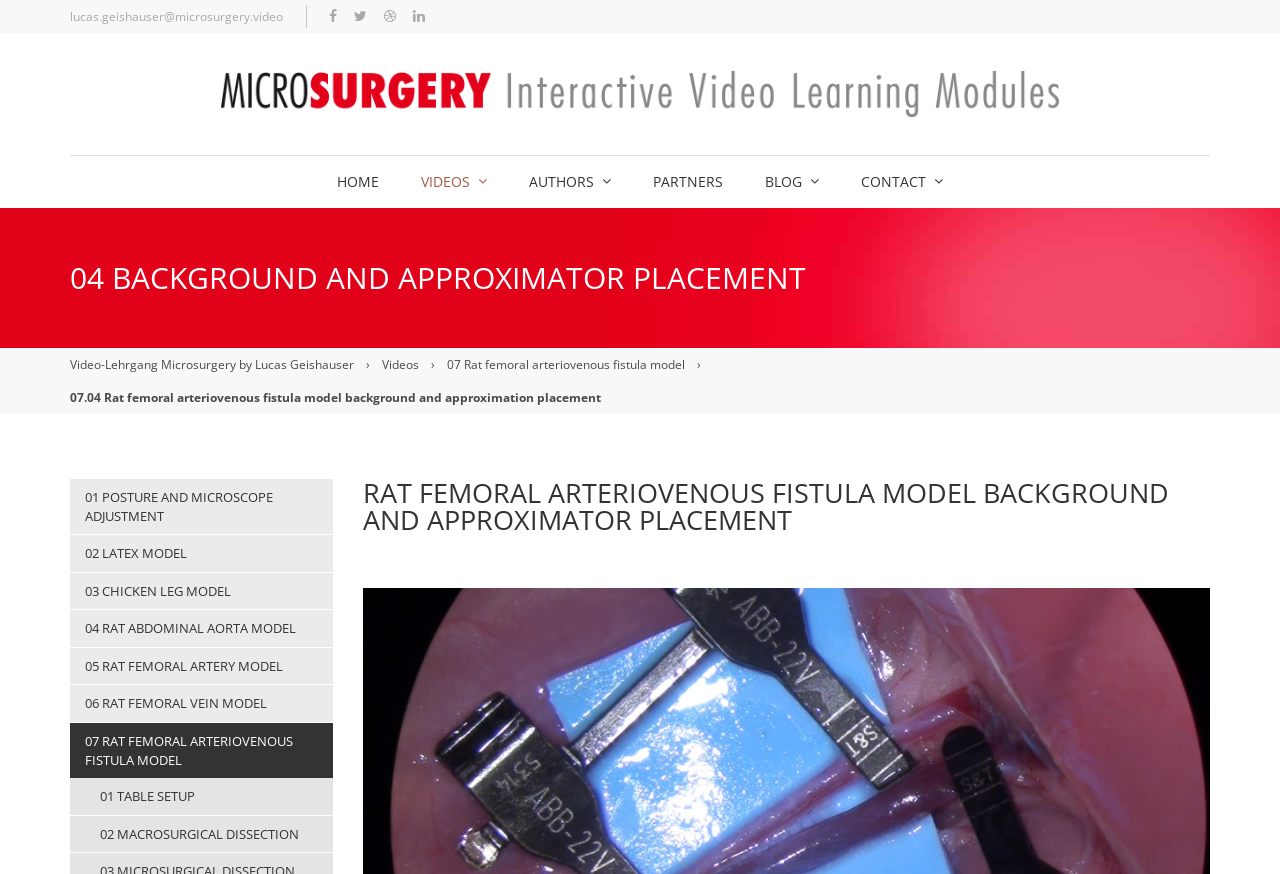Locate the primary heading on the webpage and return its text.

RAT FEMORAL ARTERIOVENOUS FISTULA MODEL BACKGROUND AND APPROXIMATOR PLACEMENT